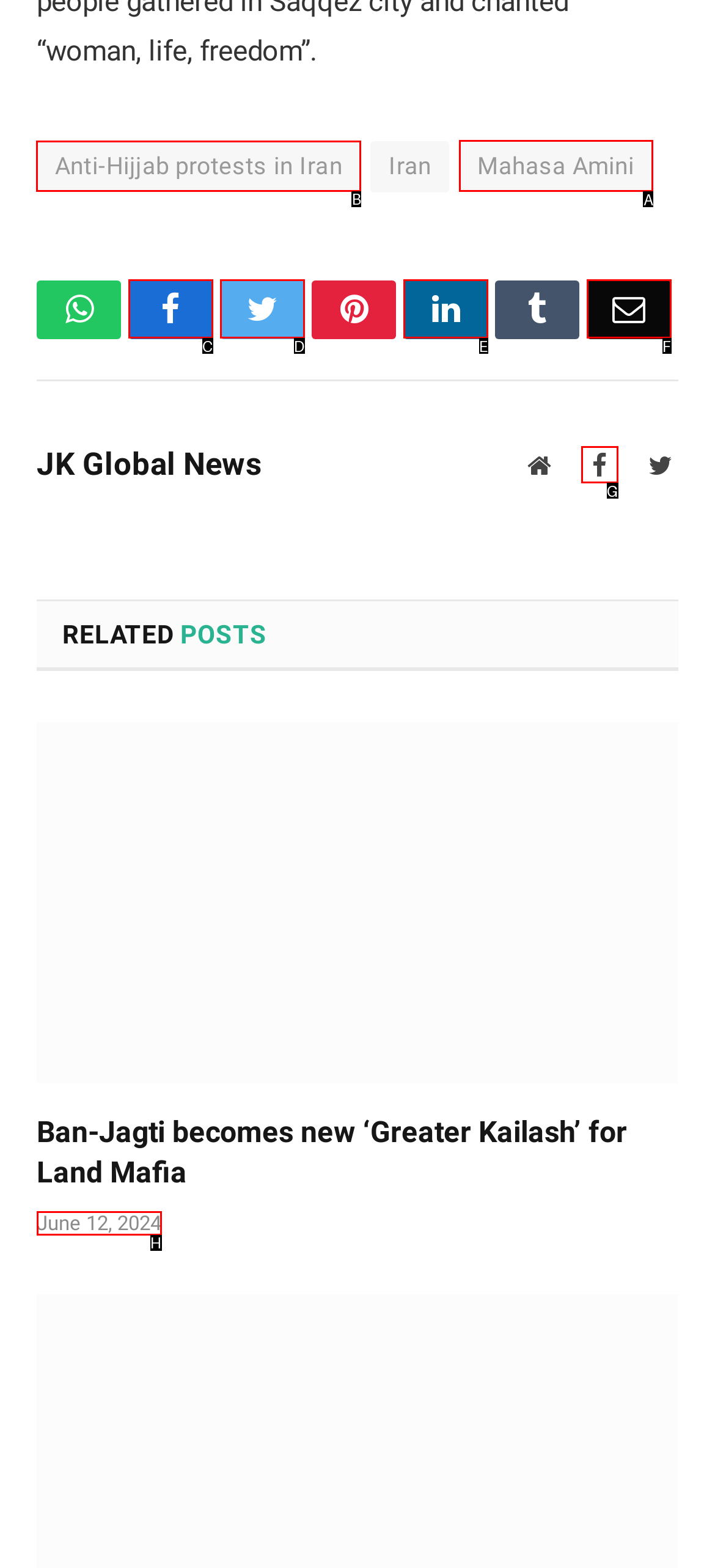For the given instruction: Read about Anti-Hijjab protests in Iran, determine which boxed UI element should be clicked. Answer with the letter of the corresponding option directly.

B